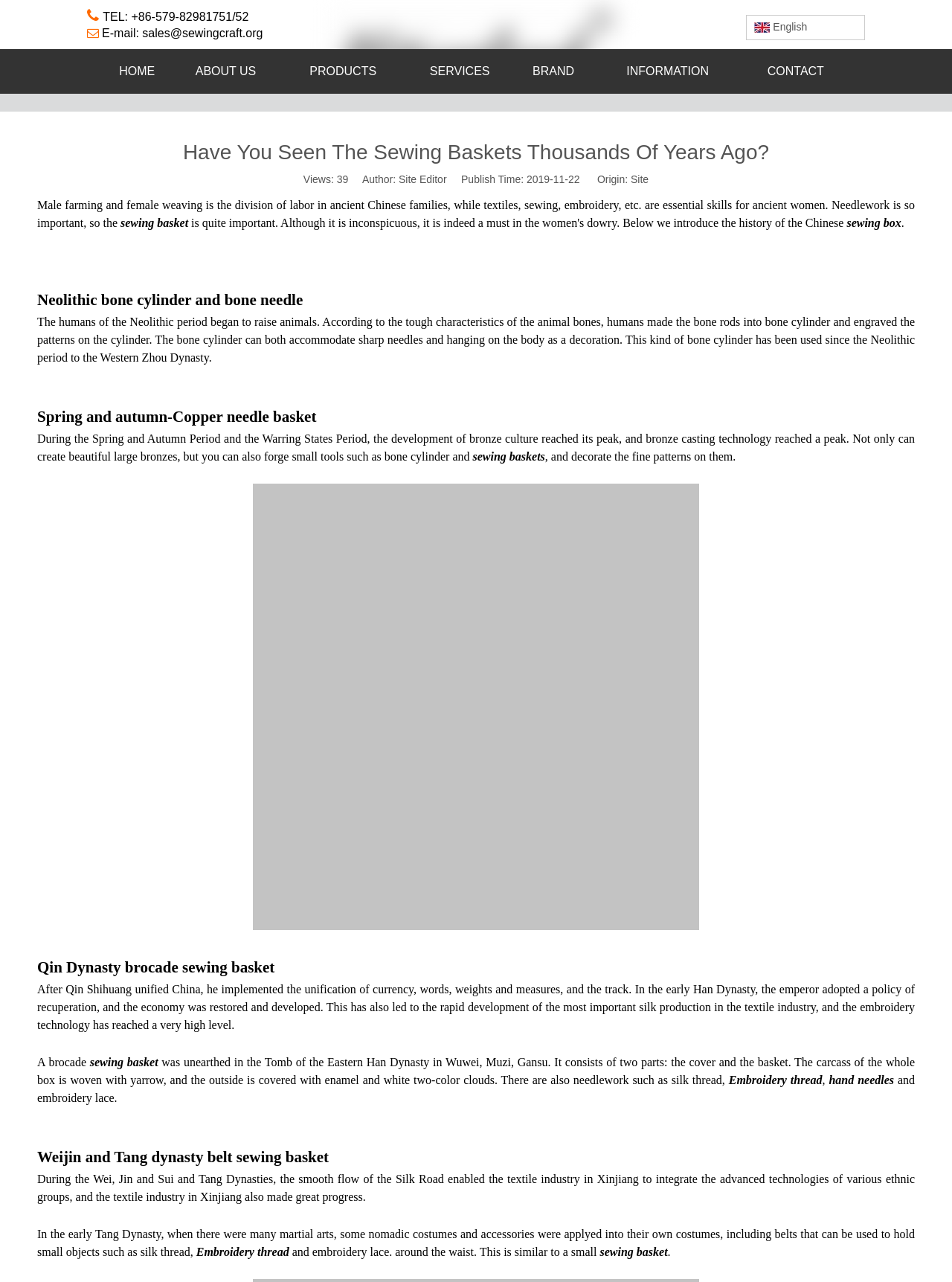Determine the bounding box coordinates (top-left x, top-left y, bottom-right x, bottom-right y) of the UI element described in the following text: Embroidery thread

[0.206, 0.972, 0.307, 0.982]